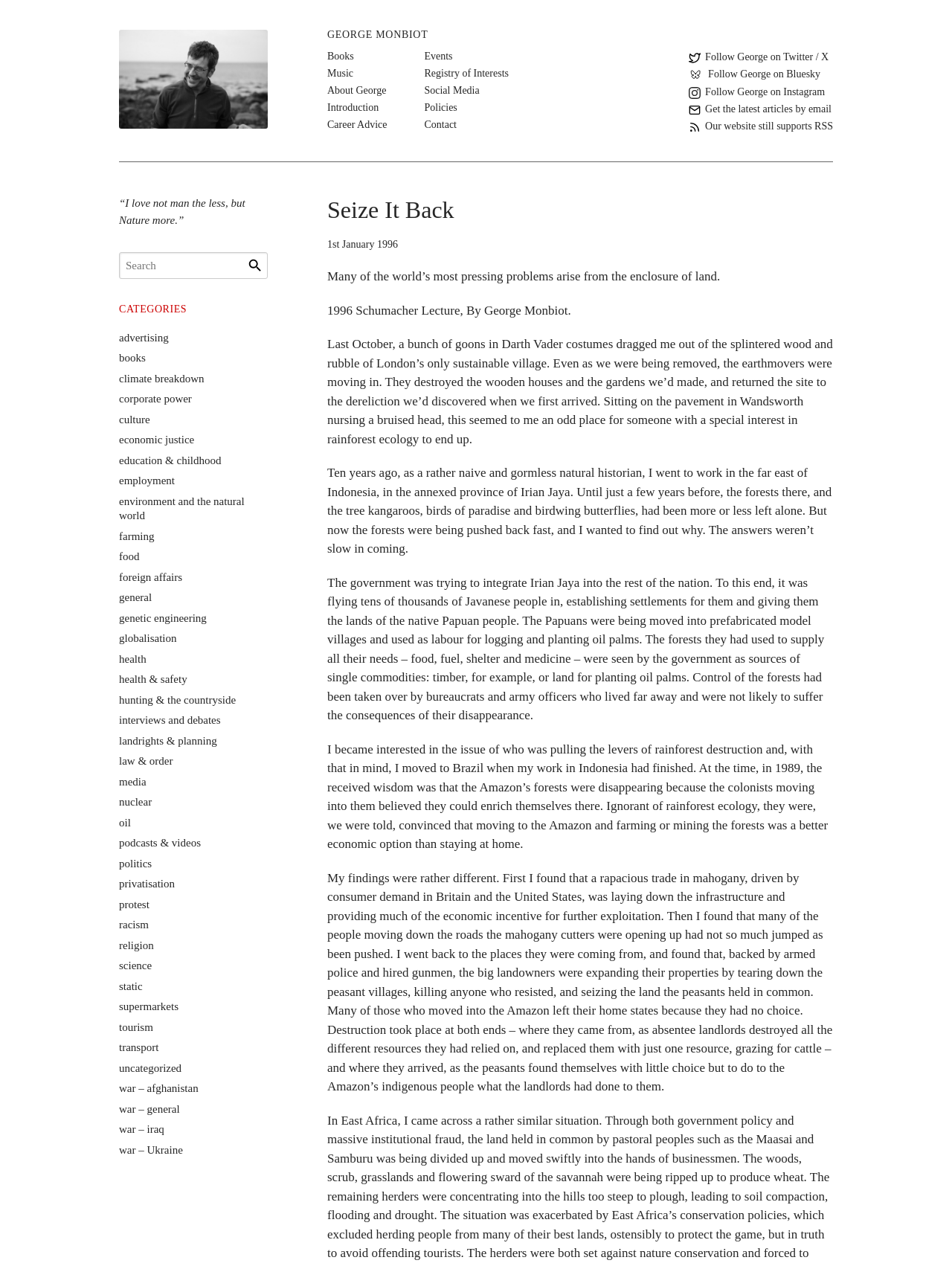What is the date of the lecture?
Answer the question with a detailed explanation, including all necessary information.

The date of the lecture is mentioned in the text 'Posted on 1st January 1996'.